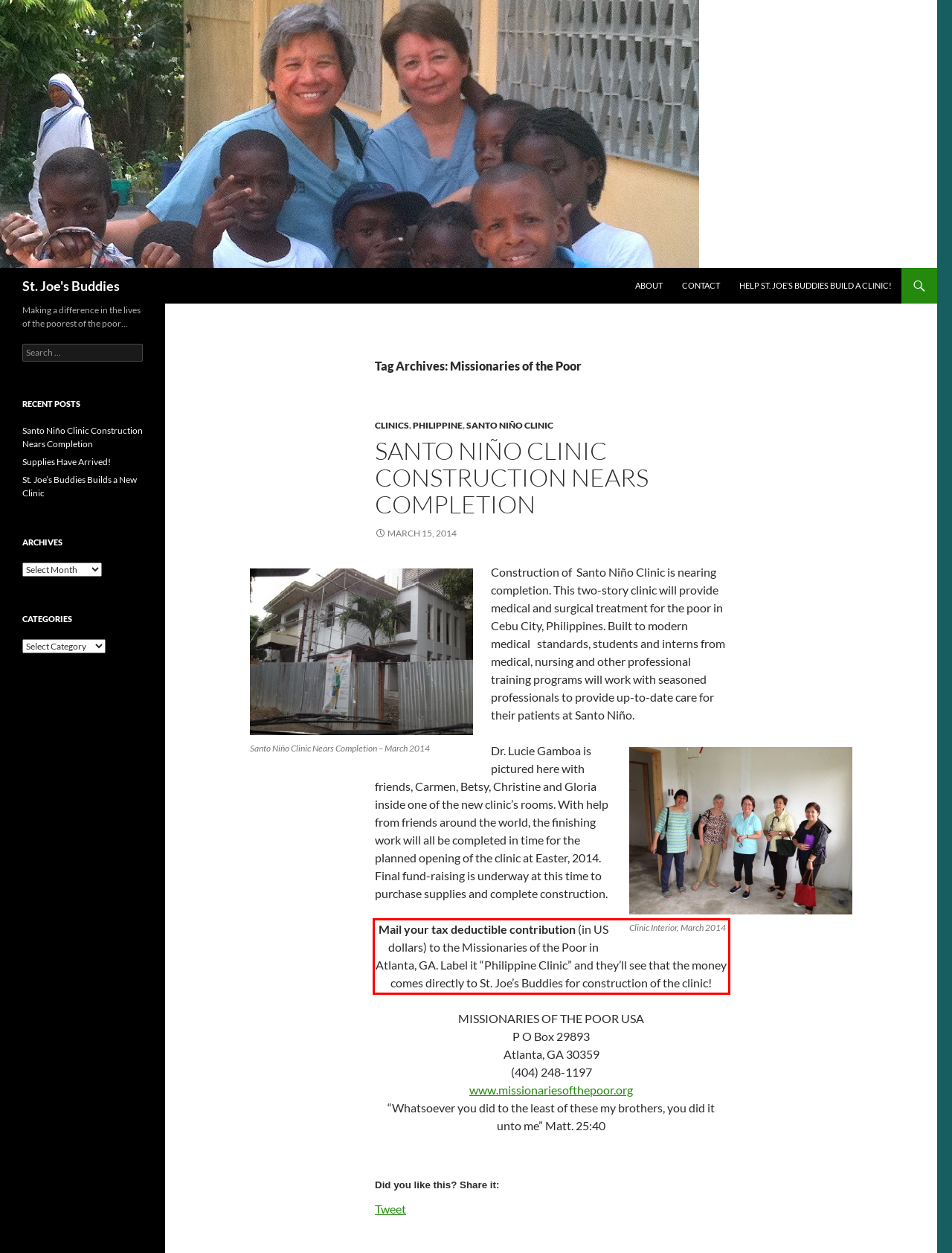Your task is to recognize and extract the text content from the UI element enclosed in the red bounding box on the webpage screenshot.

Mail your tax deductible contribution (in US dollars) to the Missionaries of the Poor in Atlanta, GA. Label it “Philippine Clinic” and they’ll see that the money comes directly to St. Joe’s Buddies for construction of the clinic!